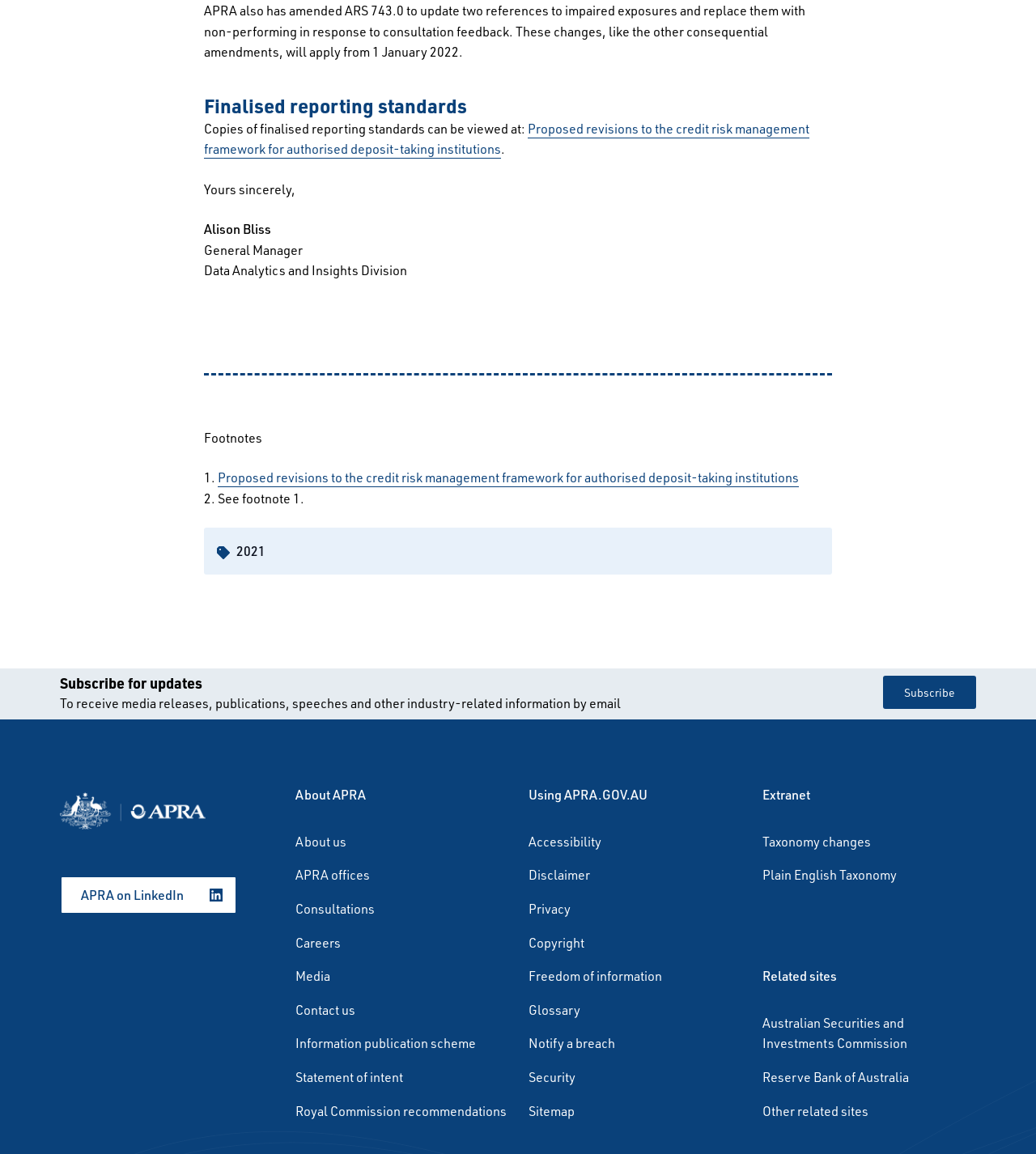Please locate the bounding box coordinates of the element that should be clicked to complete the given instruction: "Read about APRA".

[0.058, 0.68, 0.198, 0.725]